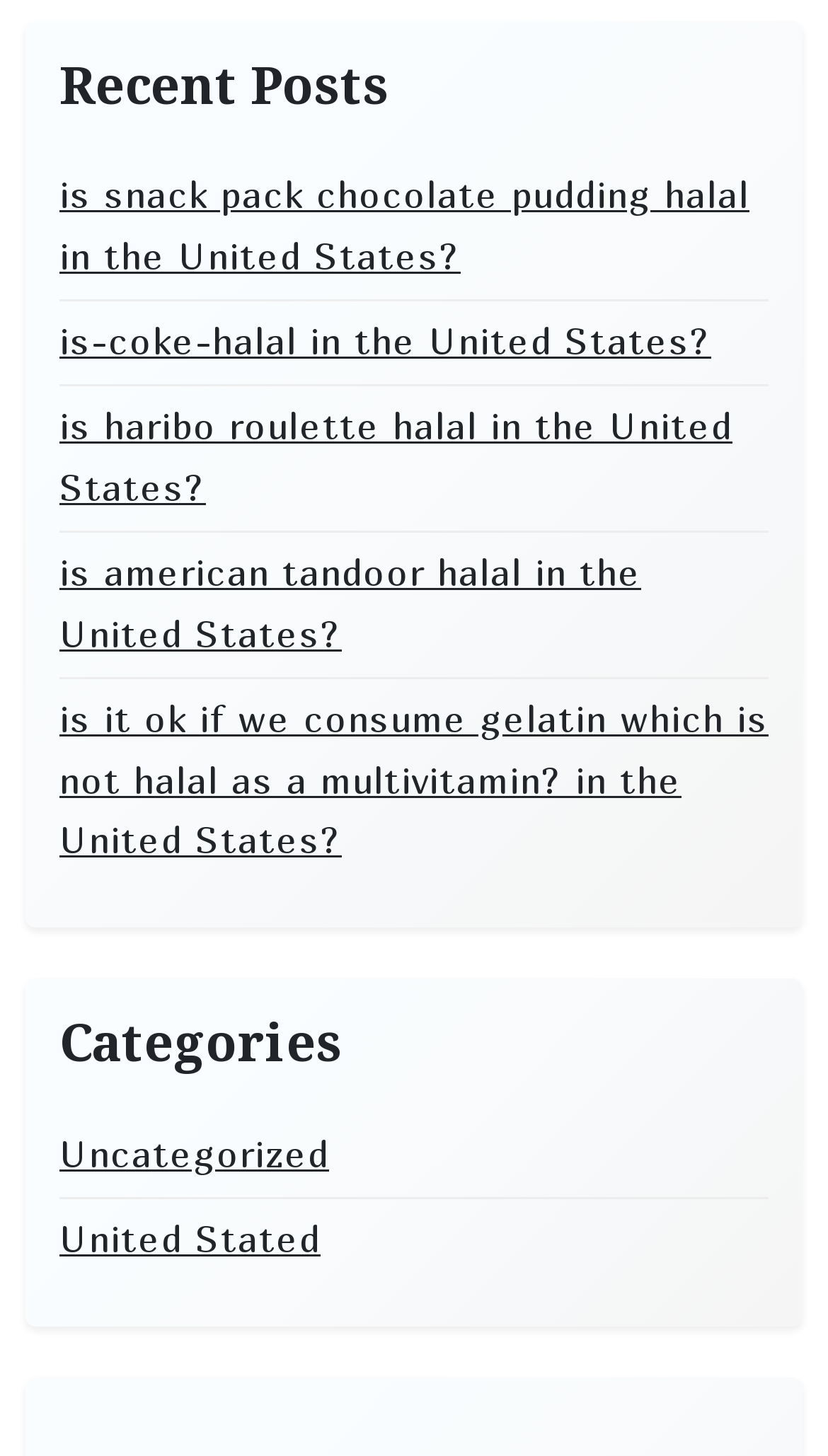What is the category of the first link?
Utilize the image to construct a detailed and well-explained answer.

The first link 'is snack pack chocolate pudding halal in the United States?' does not have a specific category, but the category section is listed below the recent posts section, and the first category is 'Uncategorized'.